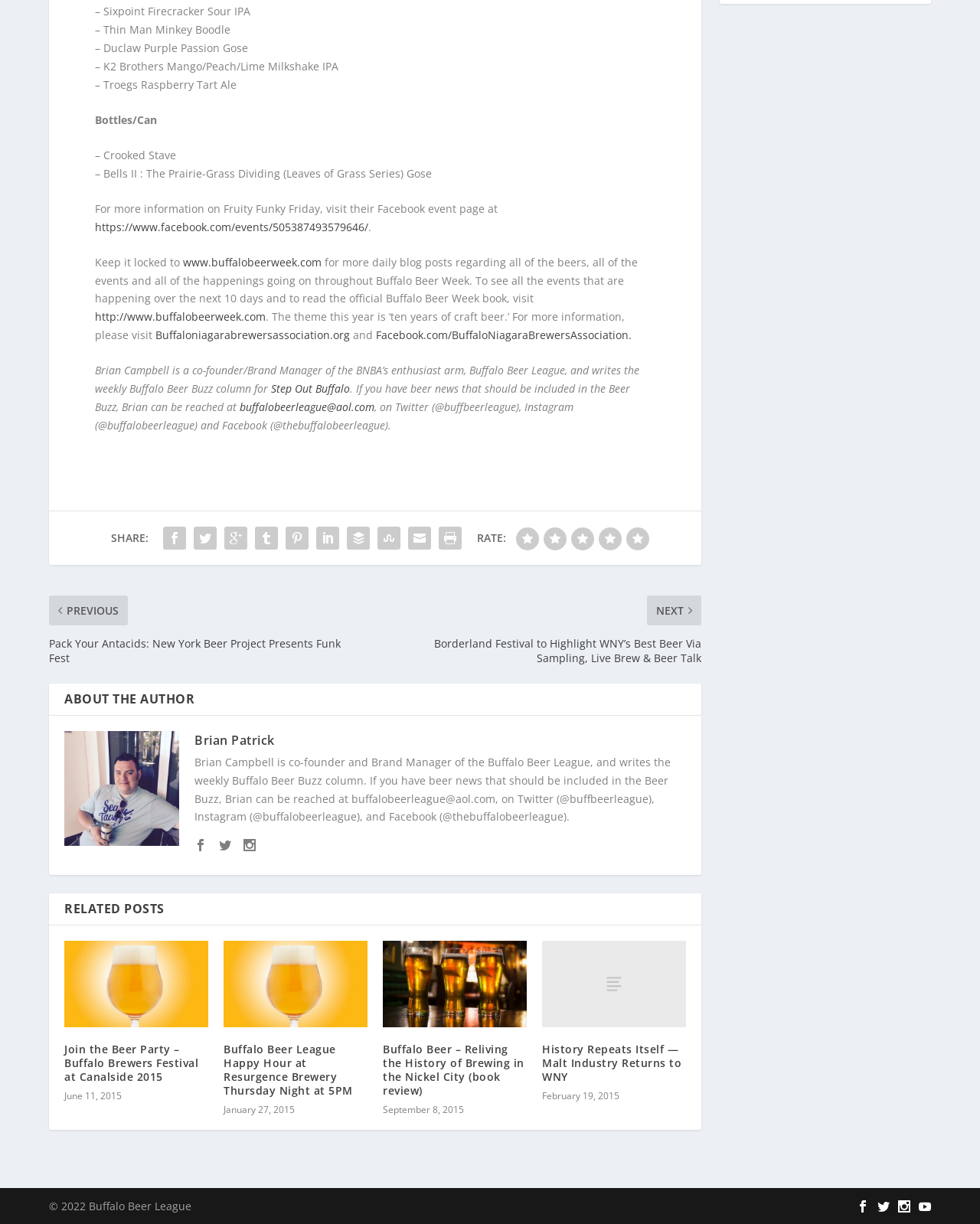What is the theme of Buffalo Beer Week this year?
Based on the image, give a concise answer in the form of a single word or short phrase.

ten years of craft beer